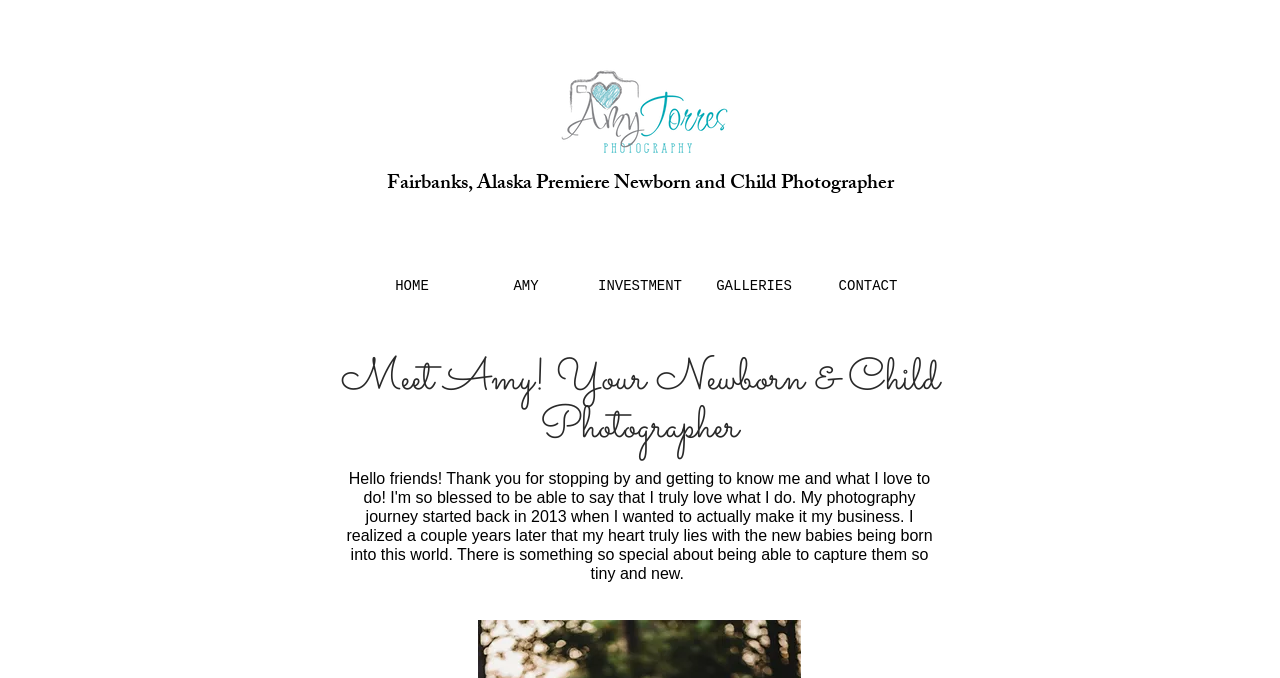What is the location of Amy's photography business?
Please utilize the information in the image to give a detailed response to the question.

The heading 'Fairbanks, Alaska Premiere Newborn and Child Photographer' indicates that Amy's photography business is located in Fairbanks, Alaska.